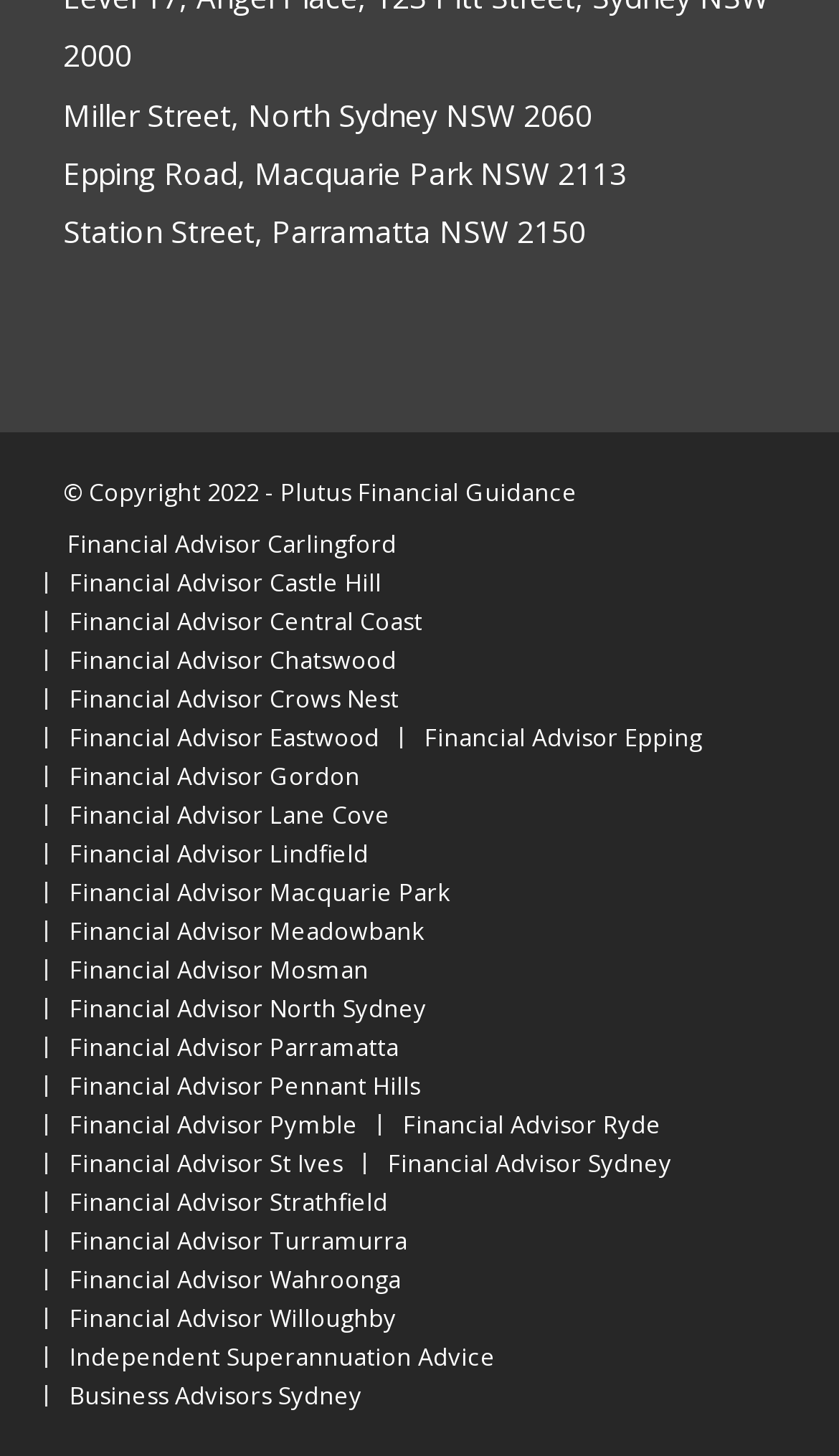Provide a single word or phrase answer to the question: 
What is the last location listed for financial advisors?

Willoughby